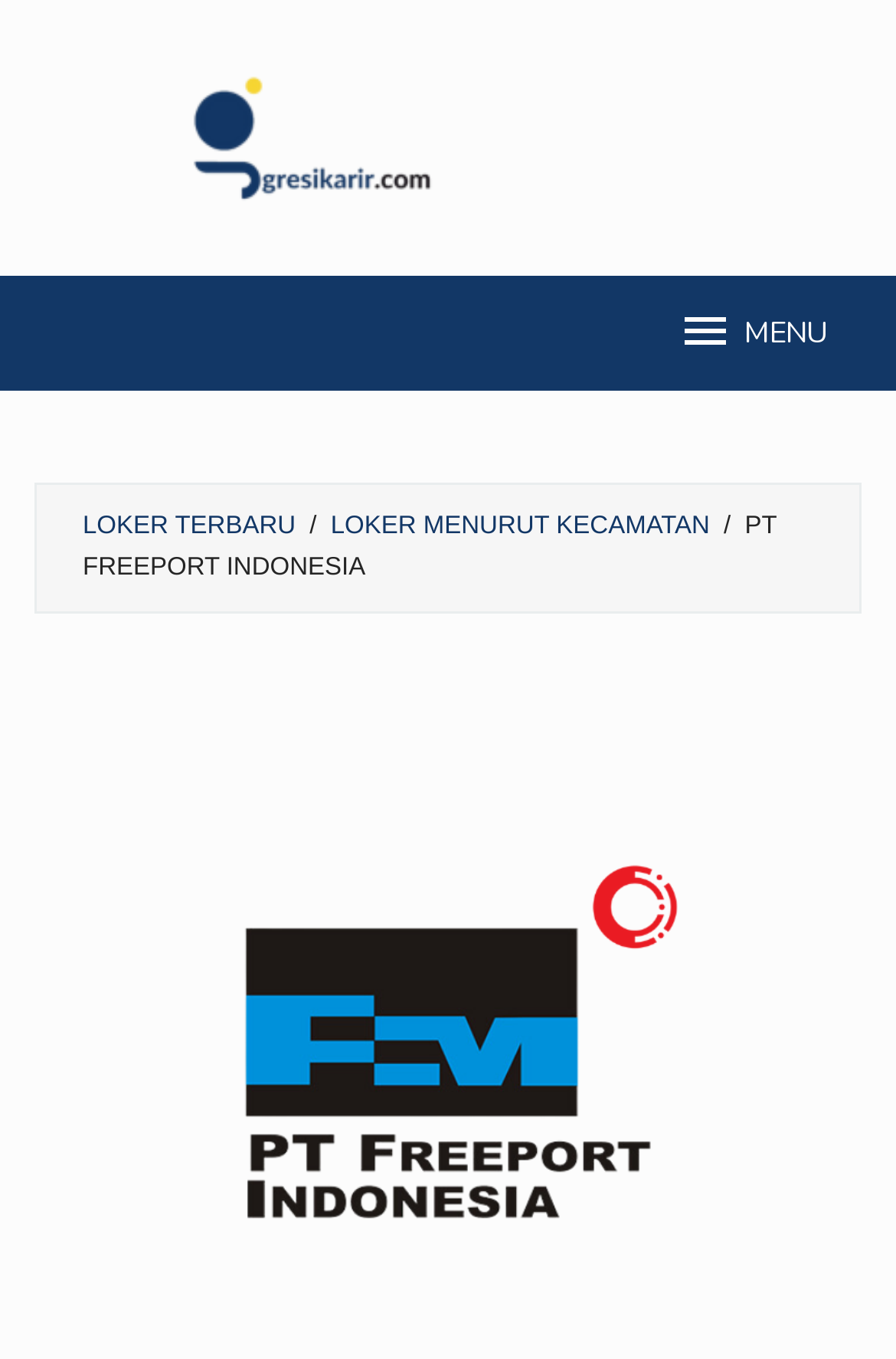Generate the title text from the webpage.

PT Freeport Indonesia